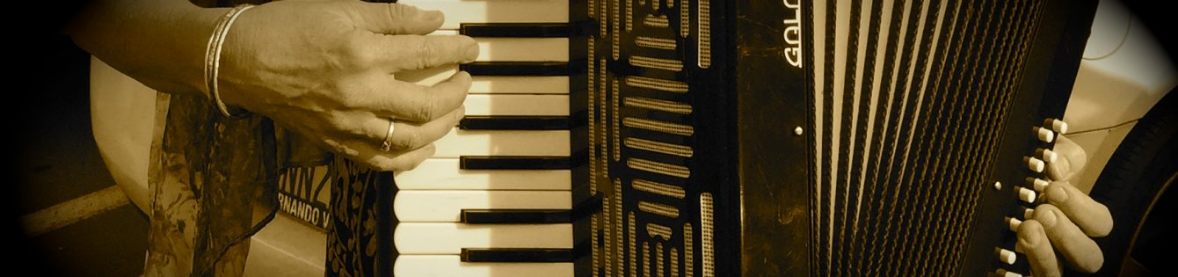Depict the image with a detailed narrative.

The image captures a close-up view of hands gracefully playing an accordion, highlighting the intricate movement of the musician's fingers on both the piano keys and the instrument's body. The focus on the hands demonstrates the skill and artistry involved in playing, with the player's fingers elegantly pressing down on the white and black keys. The sepia tone adds a nostalgic feel to the image, evoking a sense of warmth and connection to traditional music. The background is softly blurred, drawing attention to the accordion itself and the performer’s hands, which are adorned with a few rings, suggesting a personal touch and perhaps a story behind the artistry.